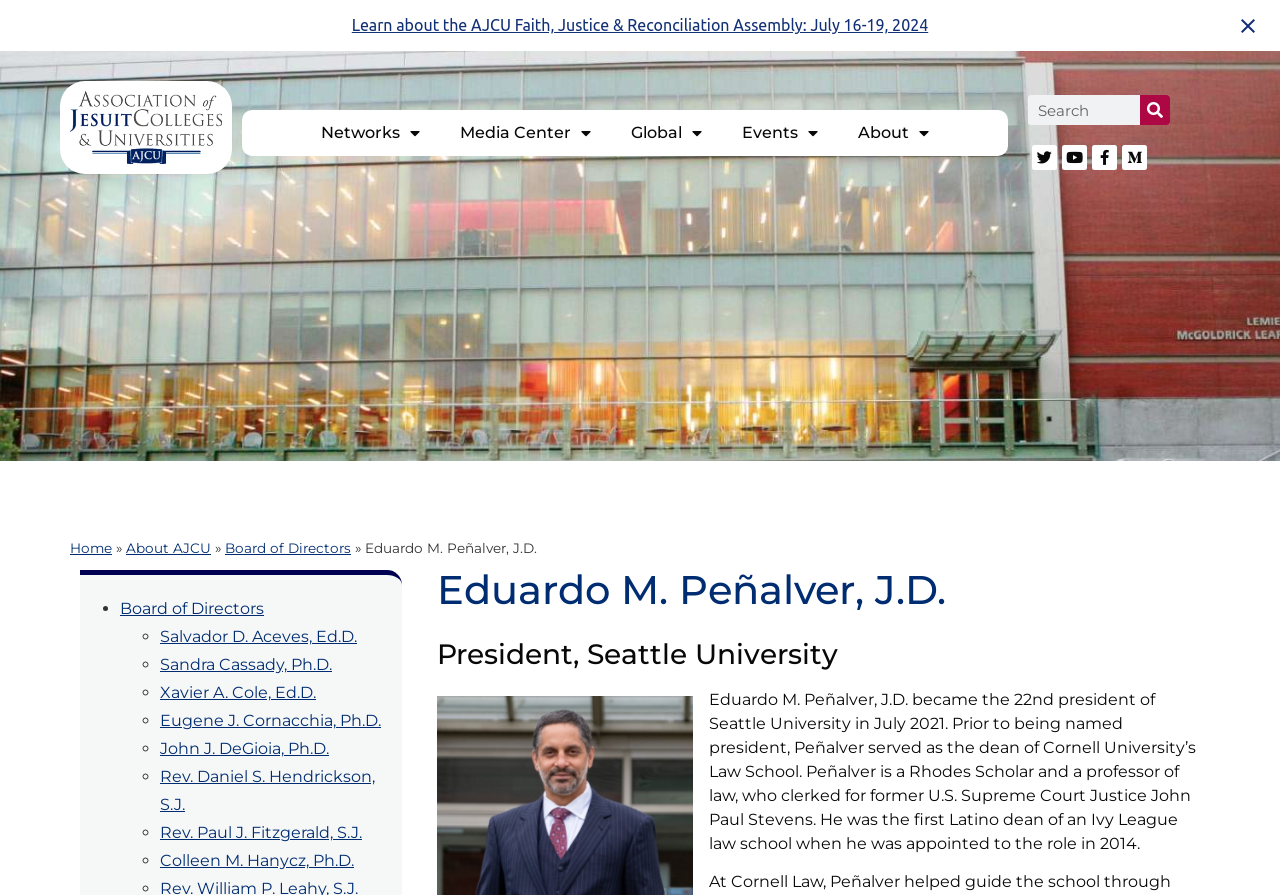Pinpoint the bounding box coordinates of the element that must be clicked to accomplish the following instruction: "Learn about the AJCU Faith, Justice & Reconciliation Assembly". The coordinates should be in the format of four float numbers between 0 and 1, i.e., [left, top, right, bottom].

[0.275, 0.018, 0.725, 0.038]